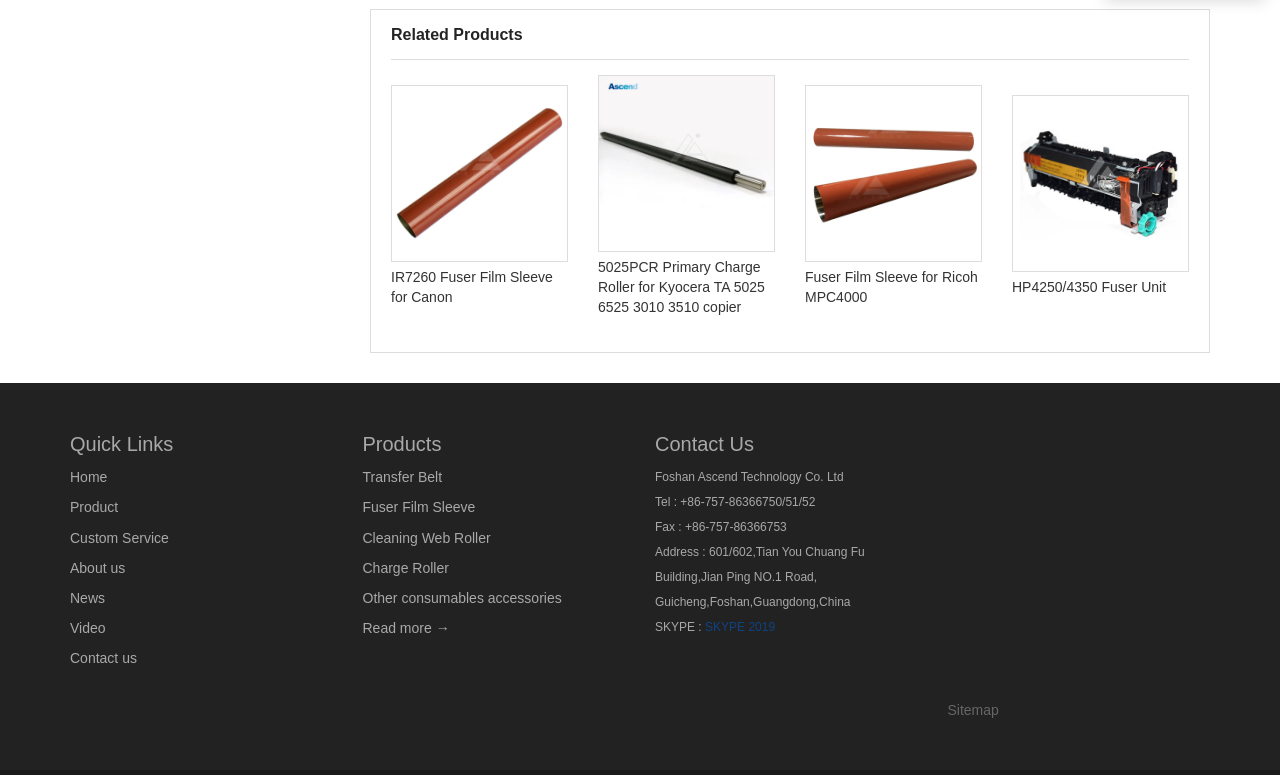Determine the bounding box coordinates of the target area to click to execute the following instruction: "Explore Fuser Film Sleeve products."

[0.283, 0.644, 0.371, 0.665]